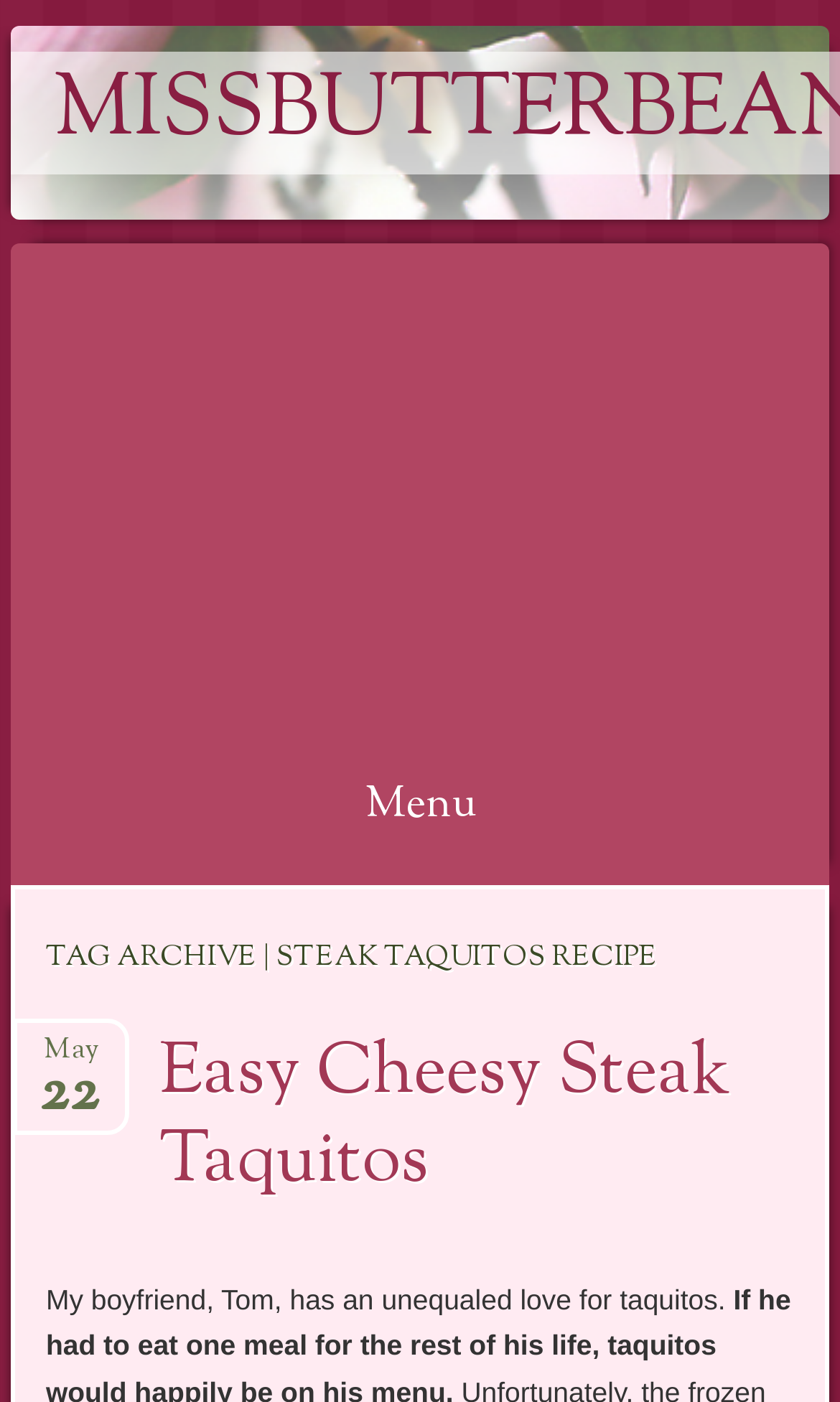Using the webpage screenshot, find the UI element described by Skip to content. Provide the bounding box coordinates in the format (top-left x, top-left y, bottom-right x, bottom-right y), ensuring all values are floating point numbers between 0 and 1.

[0.01, 0.63, 0.077, 0.77]